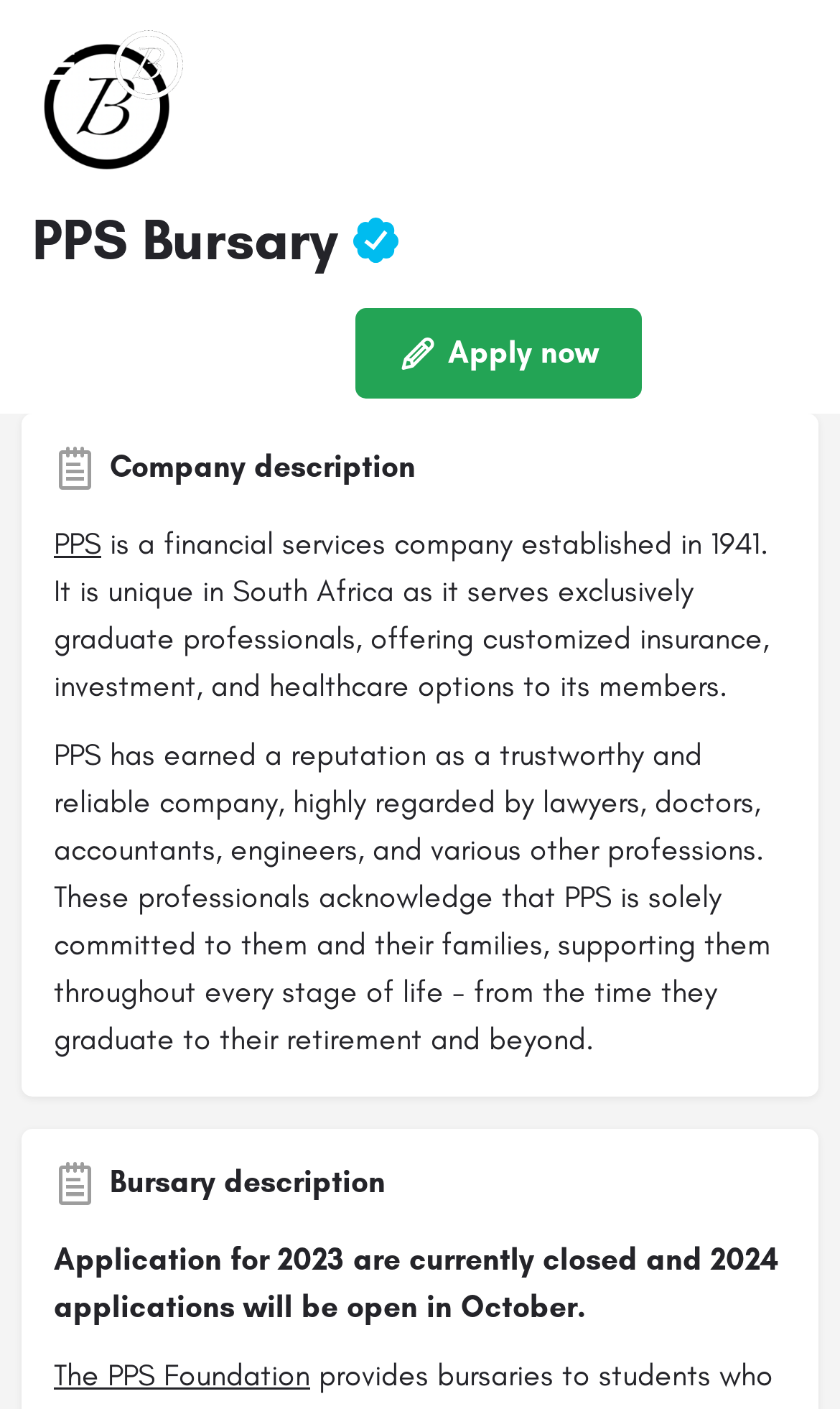Provide a thorough and detailed response to the question by examining the image: 
What is the application closing date?

I found the answer by looking at the StaticText element with the text 'Application closing date' and its corresponding value 'Not Specified'.